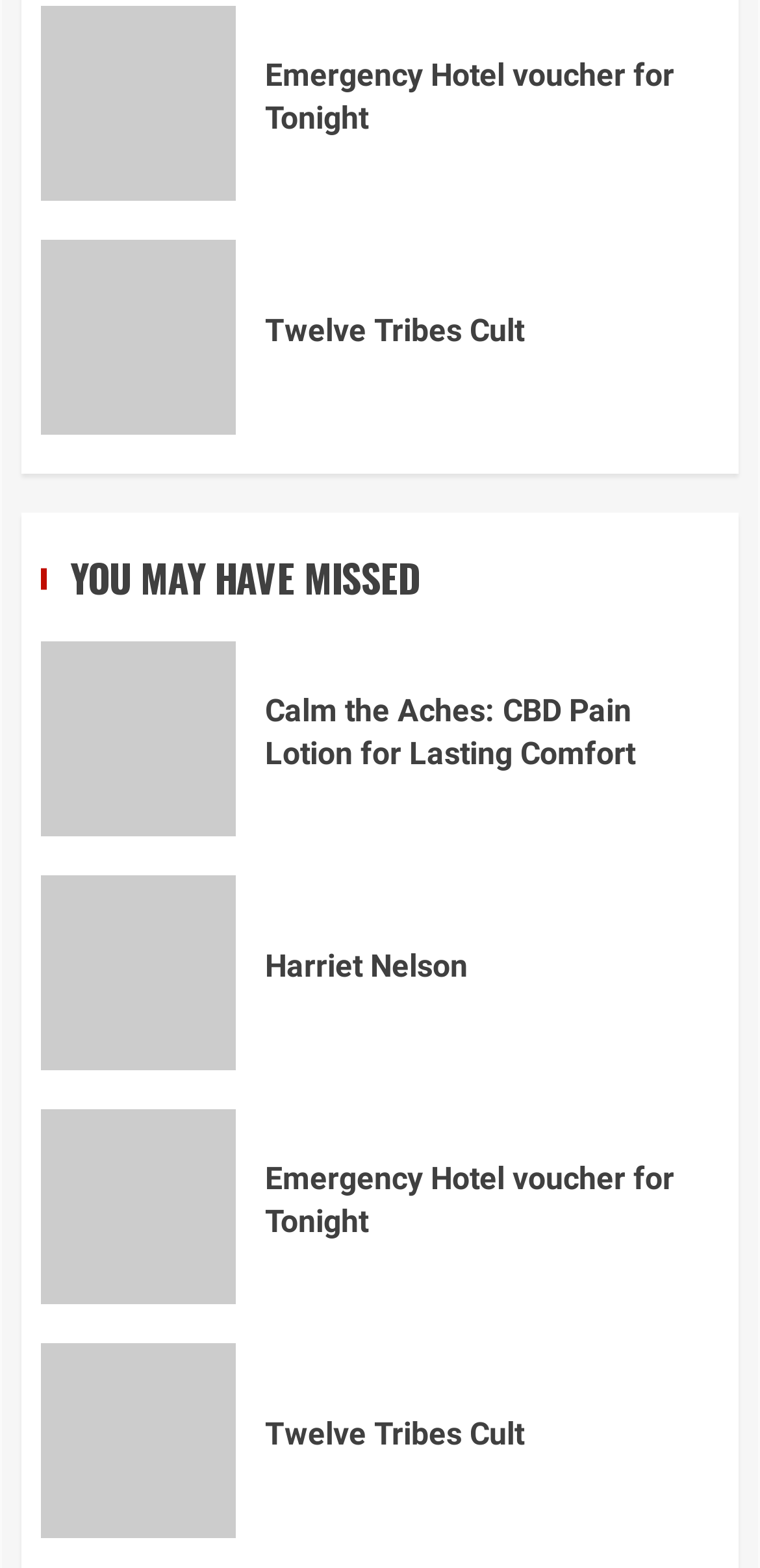Answer the question using only a single word or phrase: 
What is the text of the first link?

Emergency Hotel voucher for Tonight